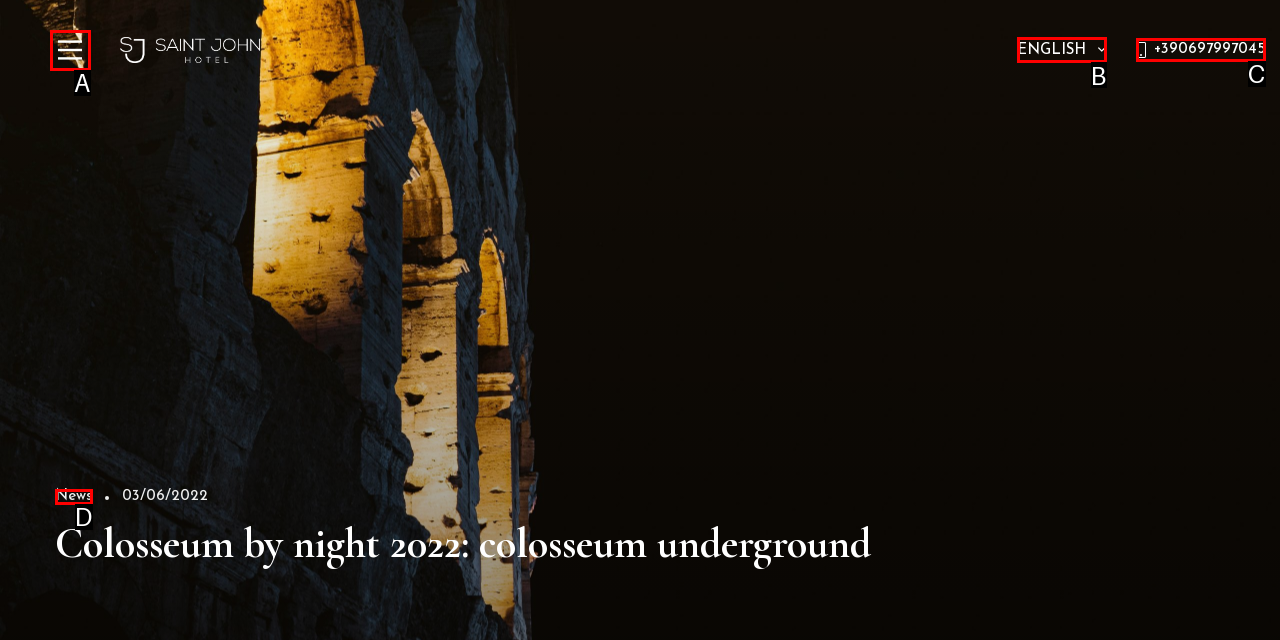Determine which option matches the description: English. Answer using the letter of the option.

B